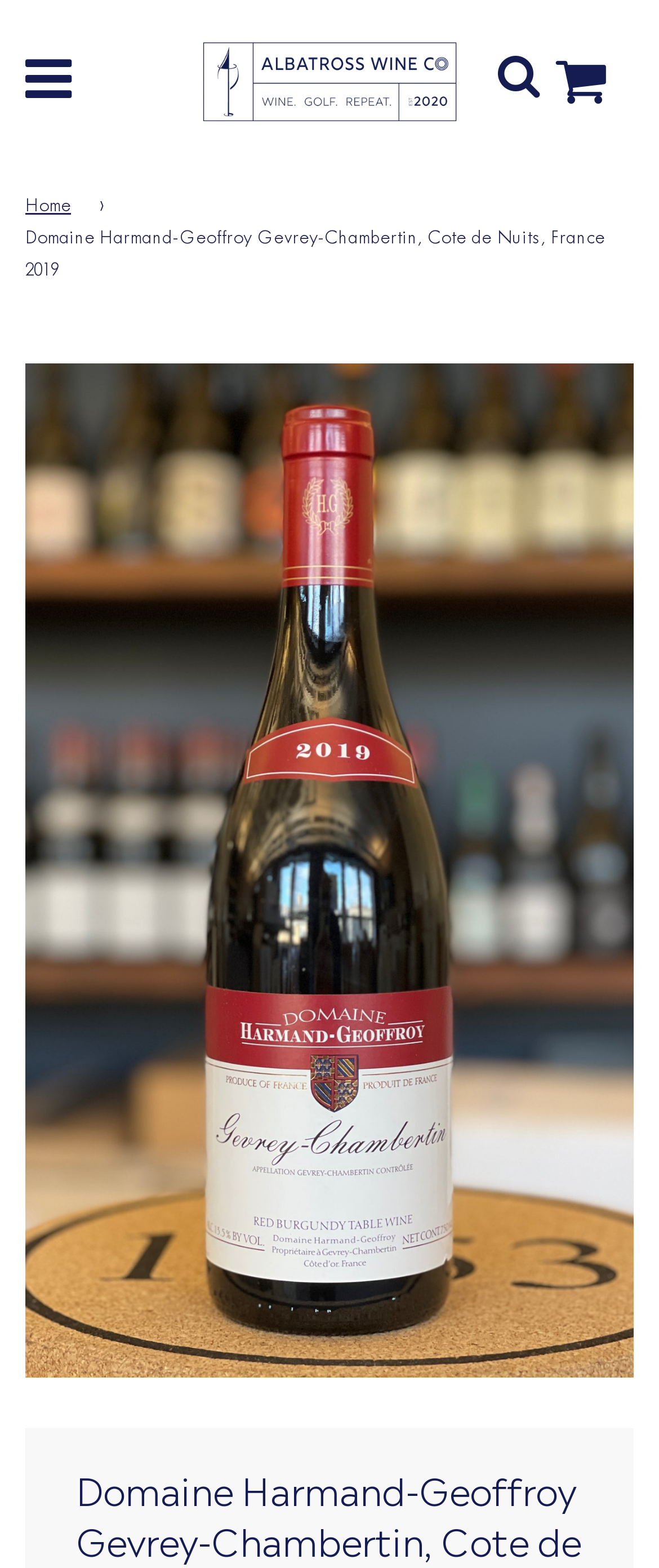What is the region of the wine?
From the details in the image, provide a complete and detailed answer to the question.

The region of the wine can be determined by looking at the text 'REGION/APPELLATION : Burgundy, Cote de Nuits' which provides the region and appellation of the wine.